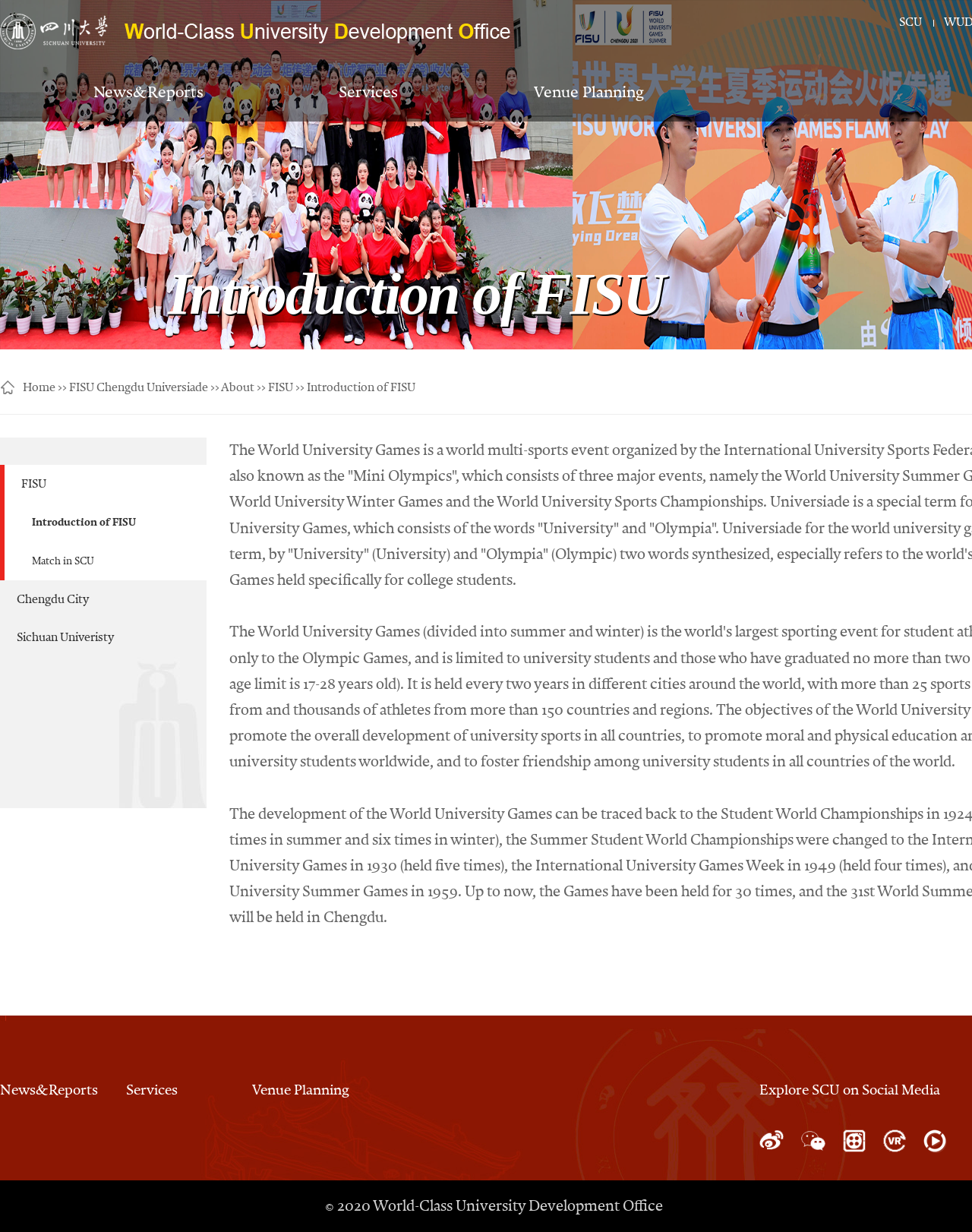What is the copyright year of the webpage?
Give a comprehensive and detailed explanation for the question.

I found the copyright year by looking at the static text at coordinates [0.334, 0.971, 0.682, 0.986], which reads '© 2020 World-Class University Development Office'. This indicates that the webpage's copyright year is 2020.